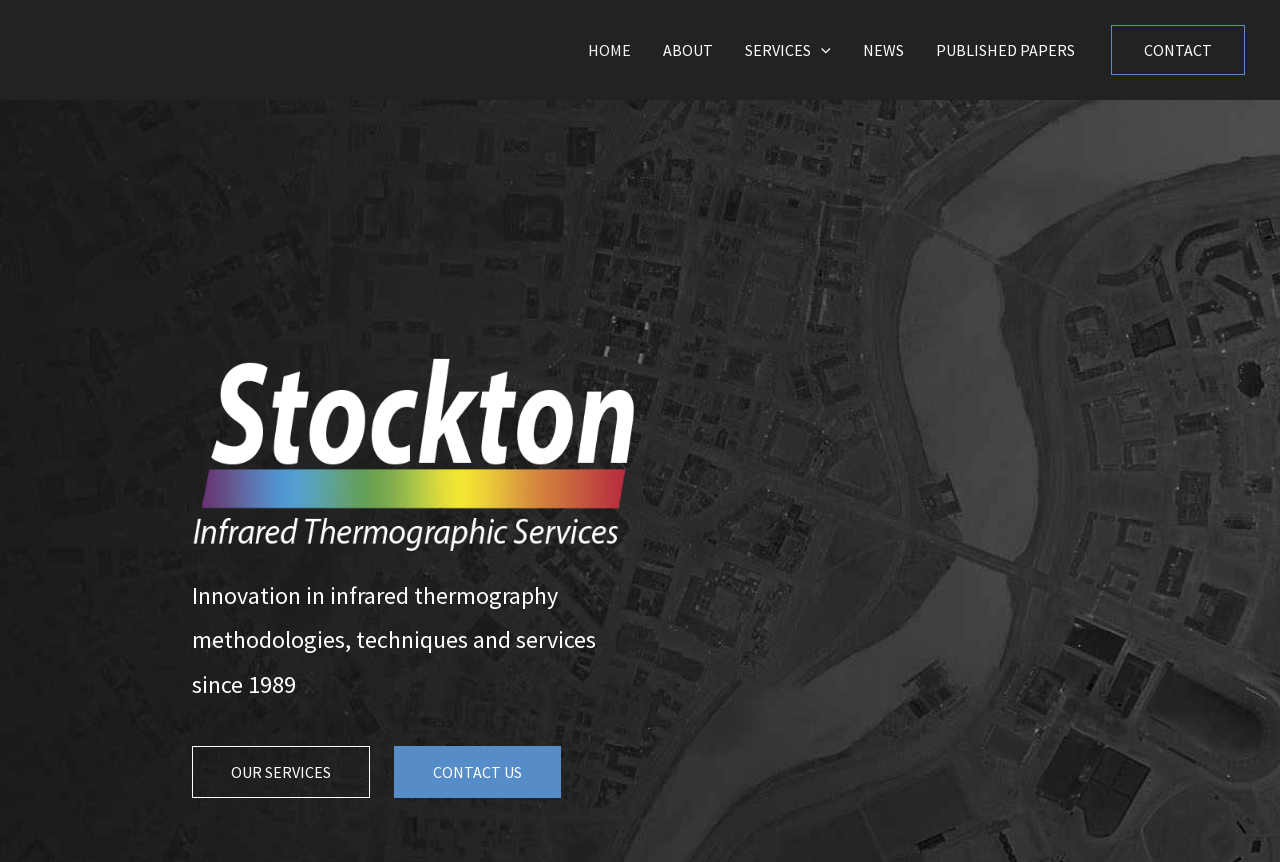From the details in the image, provide a thorough response to the question: How many main navigation links are there?

I counted the number of links in the navigation section, which are 'HOME', 'ABOUT', 'SERVICES', 'NEWS', and 'PUBLISHED PAPERS'.